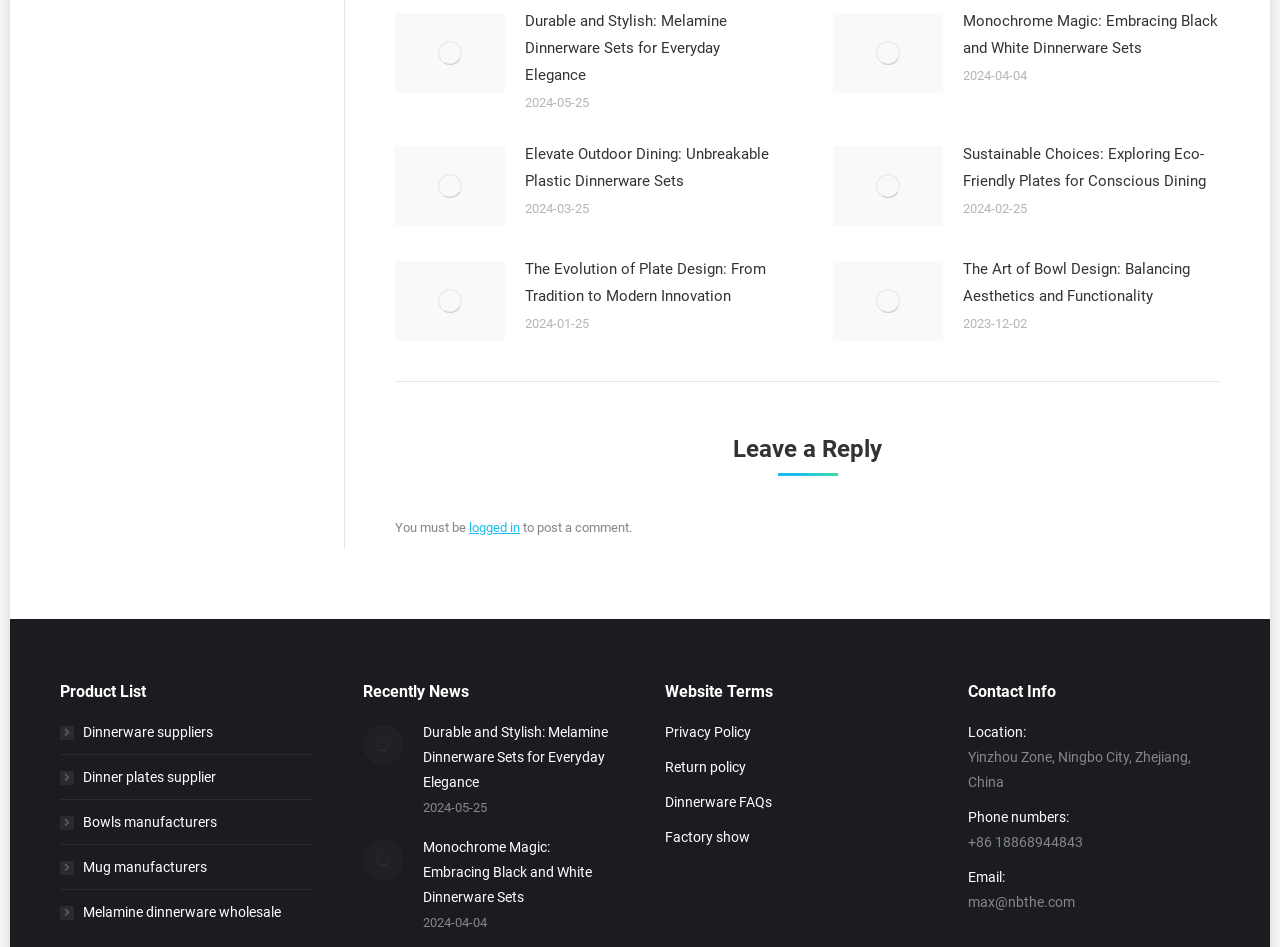Answer in one word or a short phrase: 
What is the date of the article 'Durable and Stylish: Melamine Dinnerware Sets for Everyday Elegance'?

2024-05-25